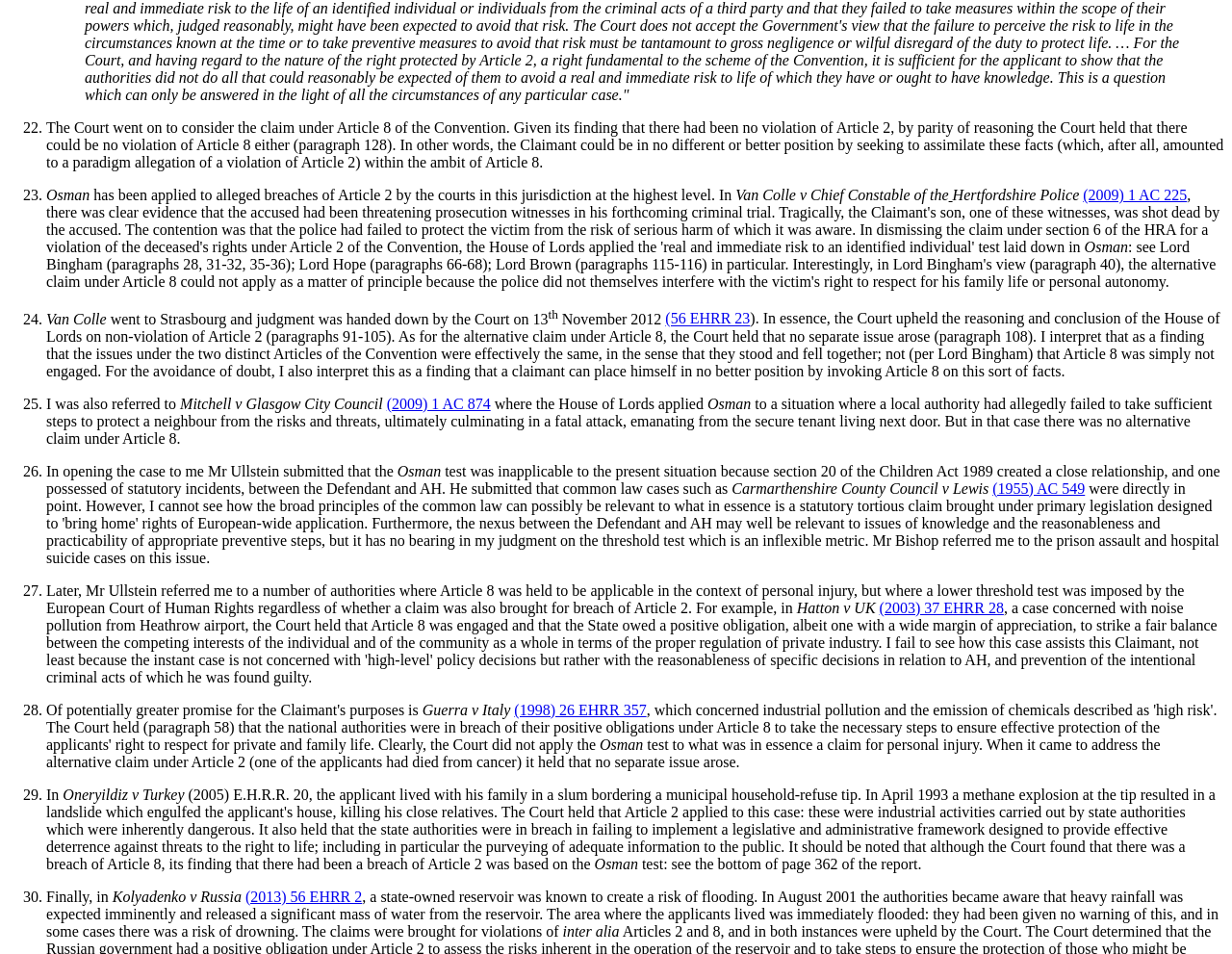What is the topic of the discussion in paragraph 29?
Refer to the screenshot and answer in one word or phrase.

Oneryildiz v Turkey